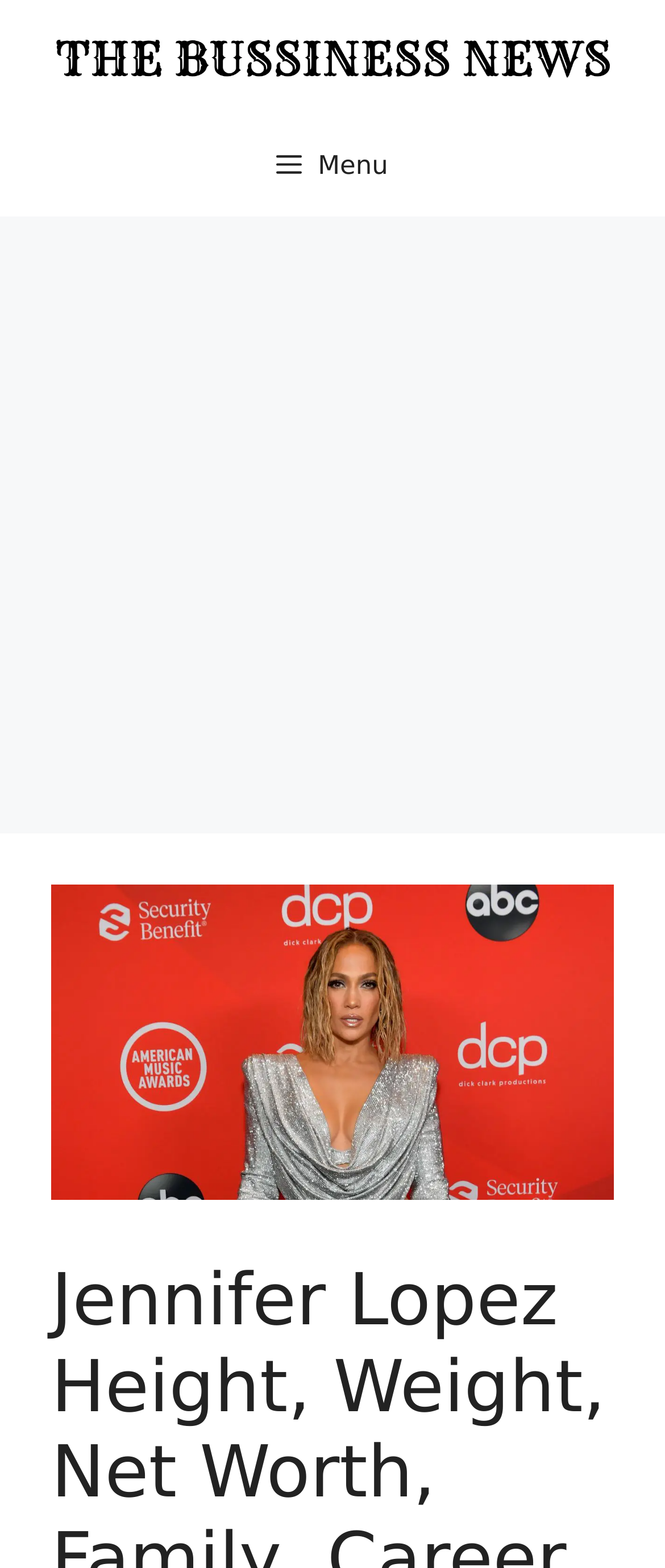Using the description: "aria-label="Advertisement" name="aswift_1" title="Advertisement"", determine the UI element's bounding box coordinates. Ensure the coordinates are in the format of four float numbers between 0 and 1, i.e., [left, top, right, bottom].

[0.0, 0.16, 1.0, 0.513]